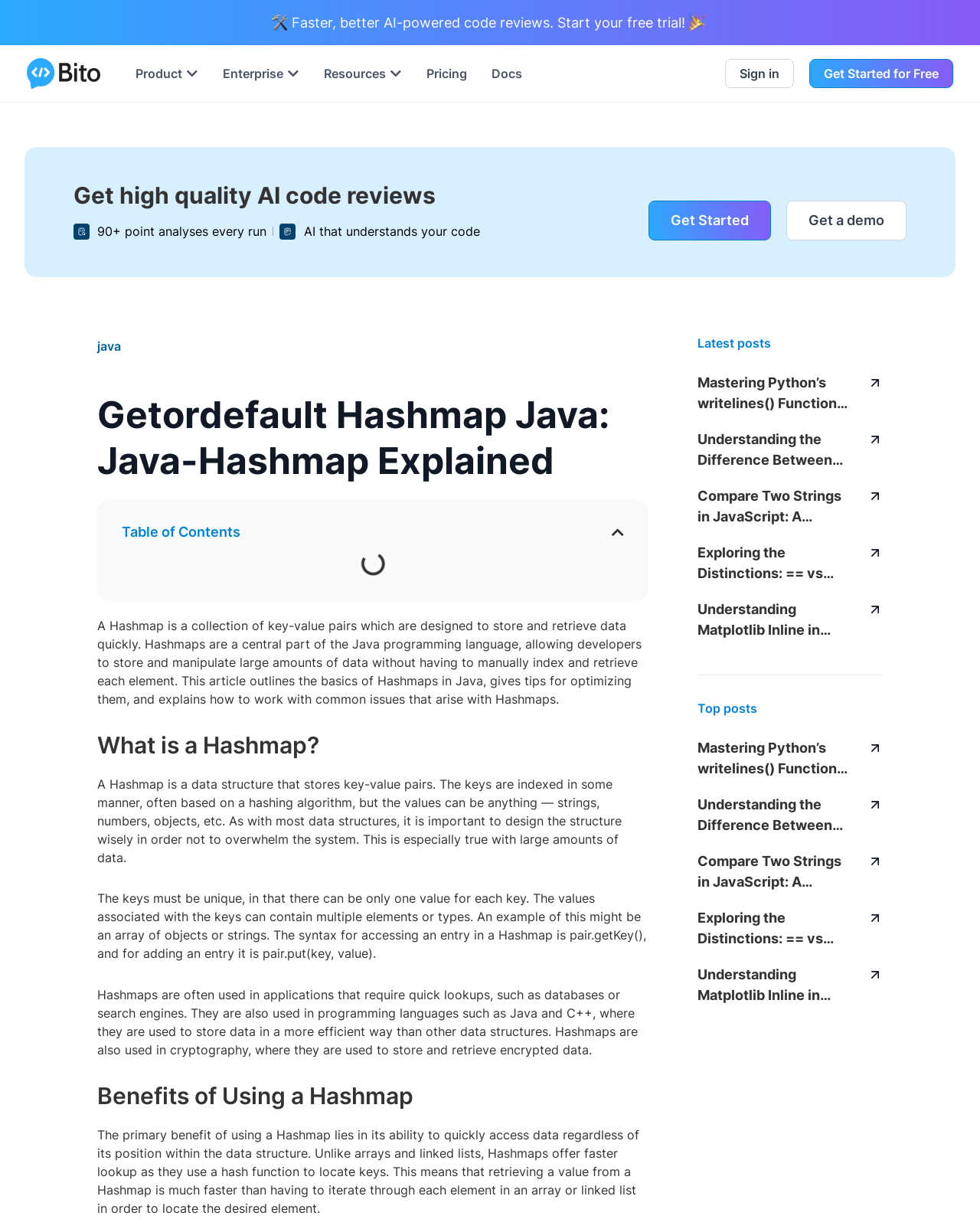Provide the bounding box coordinates of the HTML element this sentence describes: "Get Started for Free".

[0.826, 0.048, 0.973, 0.072]